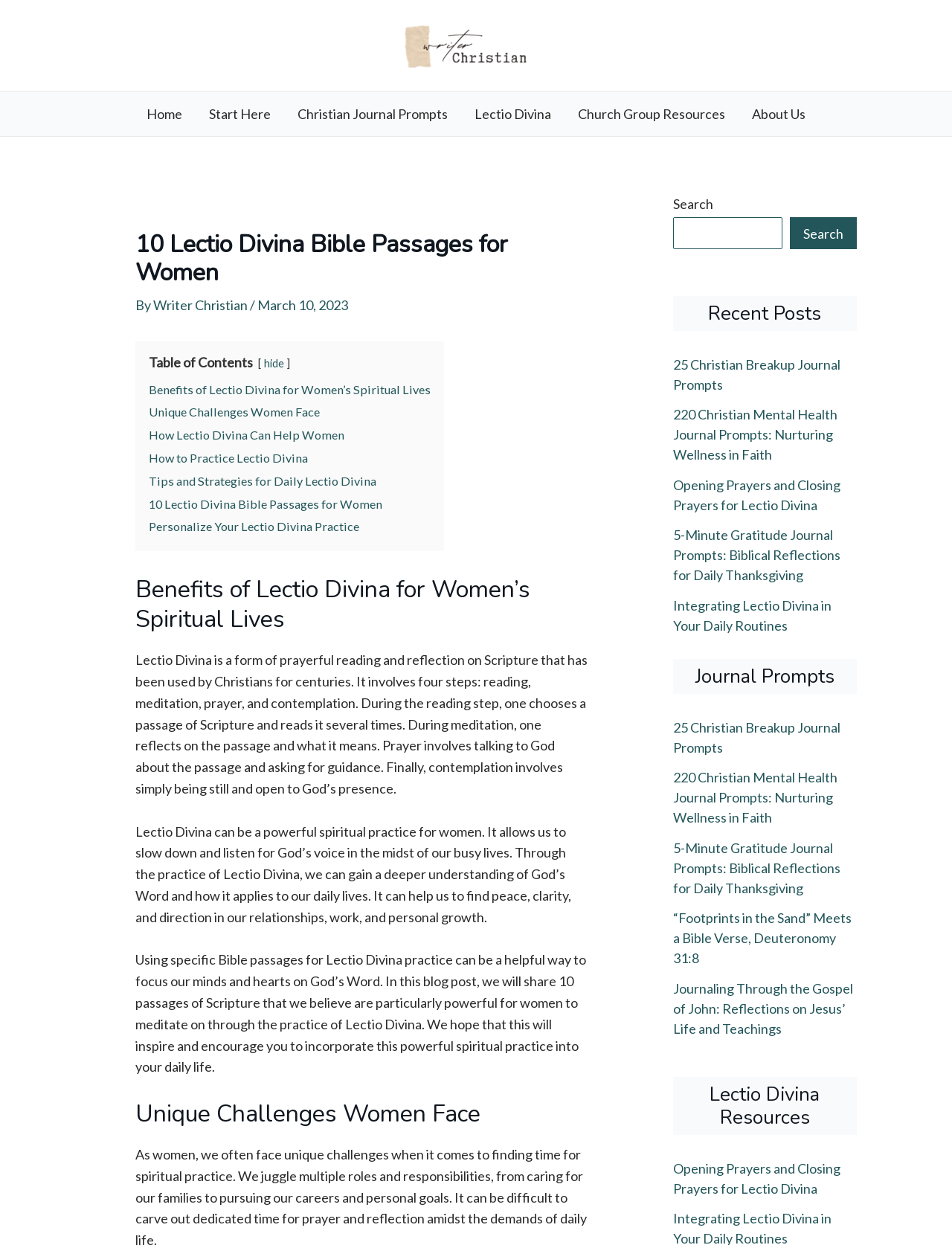Find the bounding box coordinates of the element I should click to carry out the following instruction: "Click on the 'Home' link".

[0.14, 0.073, 0.205, 0.109]